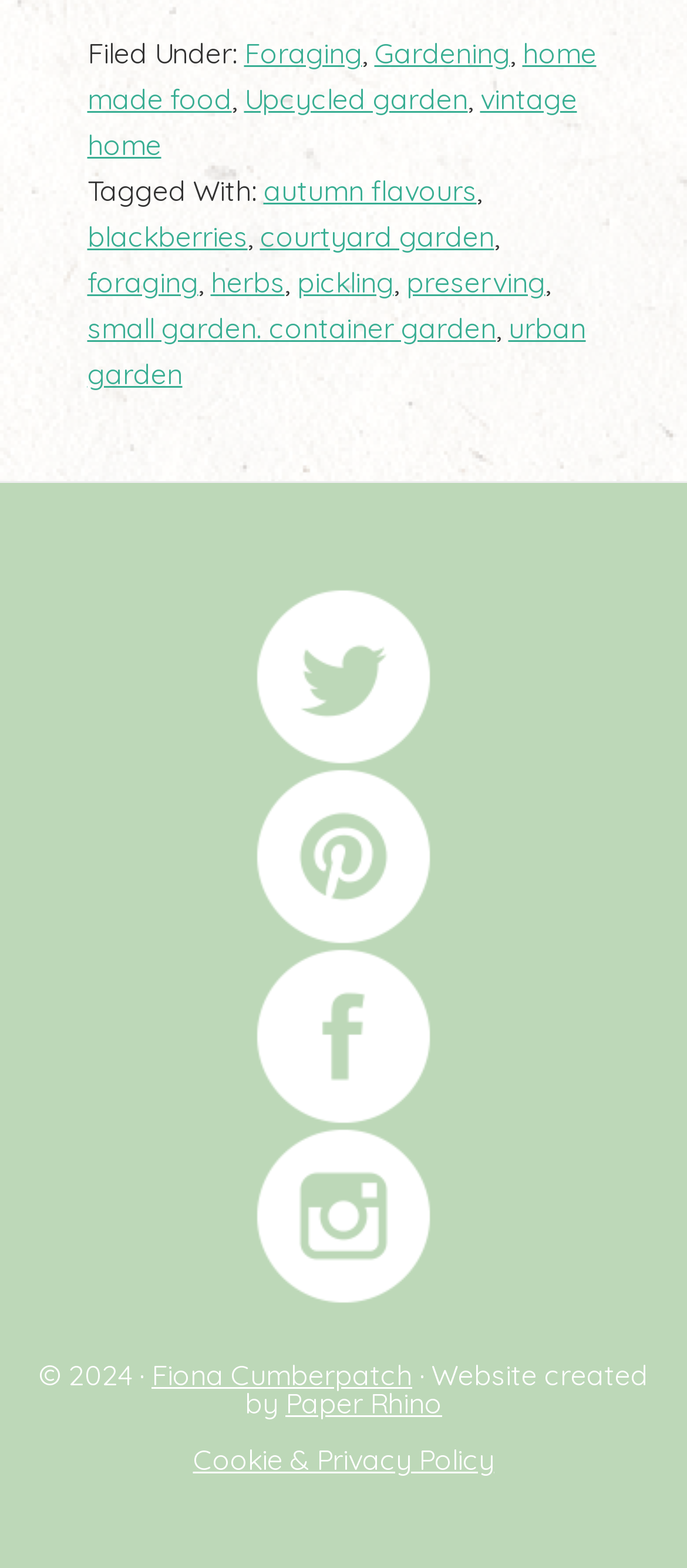Please answer the following question using a single word or phrase: What is the name of the company that created the website?

Paper Rhino